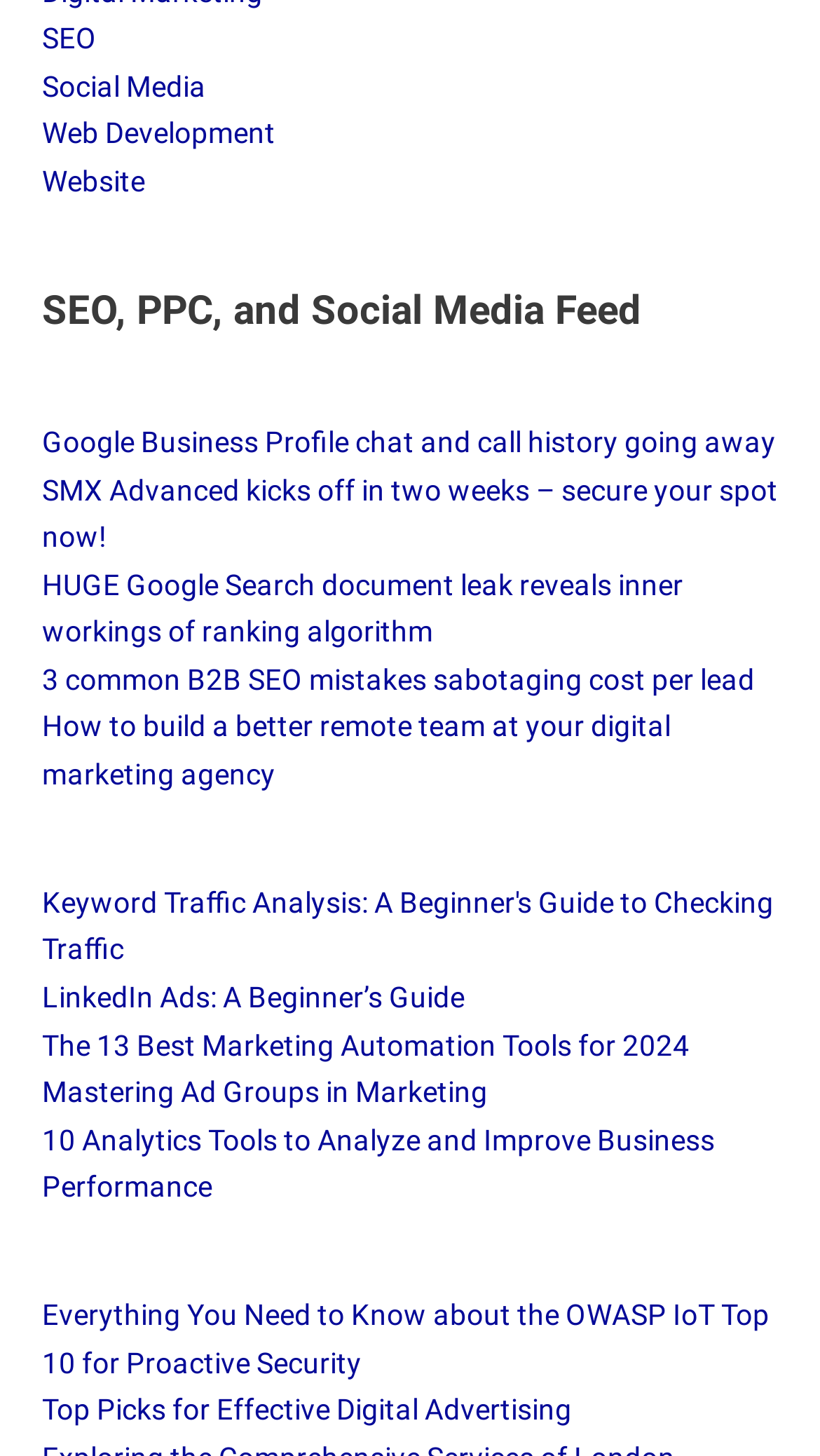Determine the bounding box coordinates of the clickable element necessary to fulfill the instruction: "Explore LinkedIn Ads guide". Provide the coordinates as four float numbers within the 0 to 1 range, i.e., [left, top, right, bottom].

[0.051, 0.673, 0.567, 0.696]